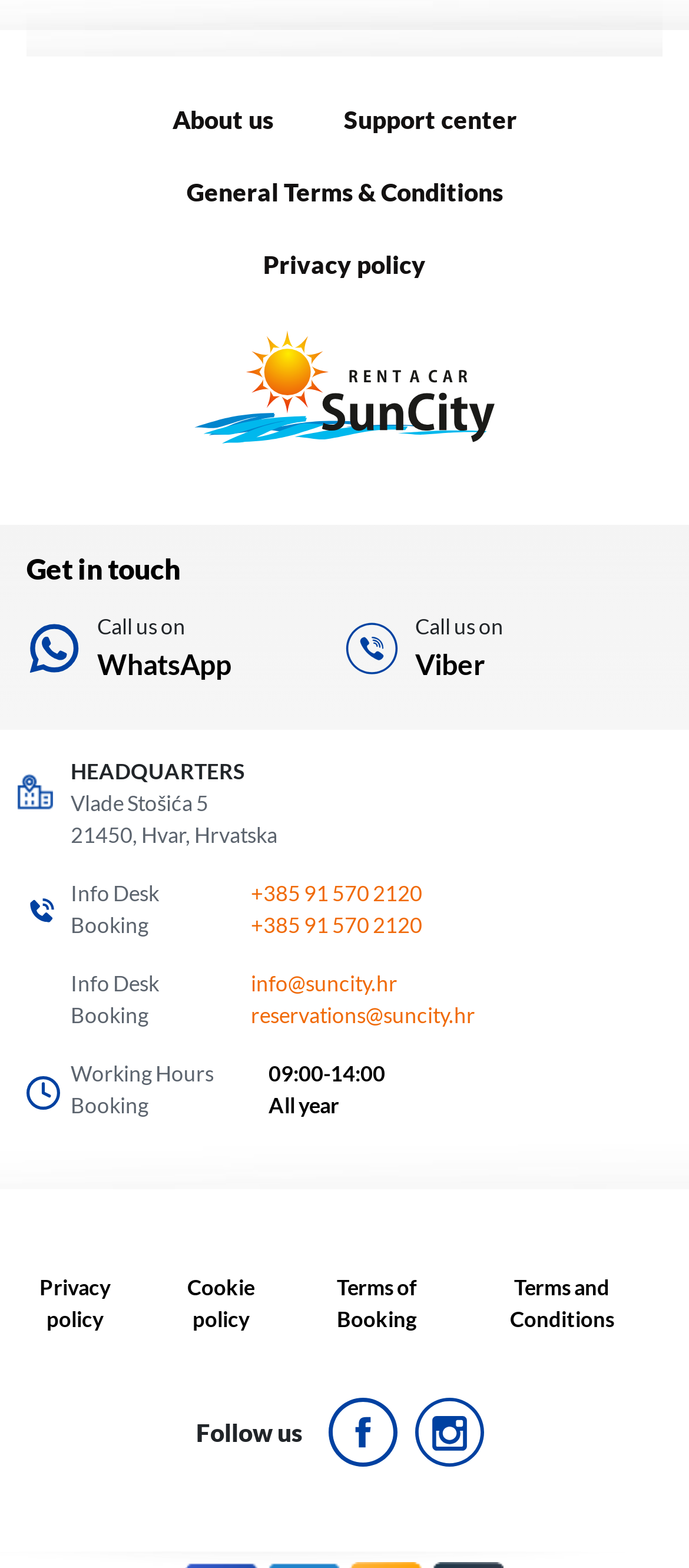Find the bounding box coordinates of the element to click in order to complete the given instruction: "Follow us on Facebook."

[0.477, 0.892, 0.577, 0.936]